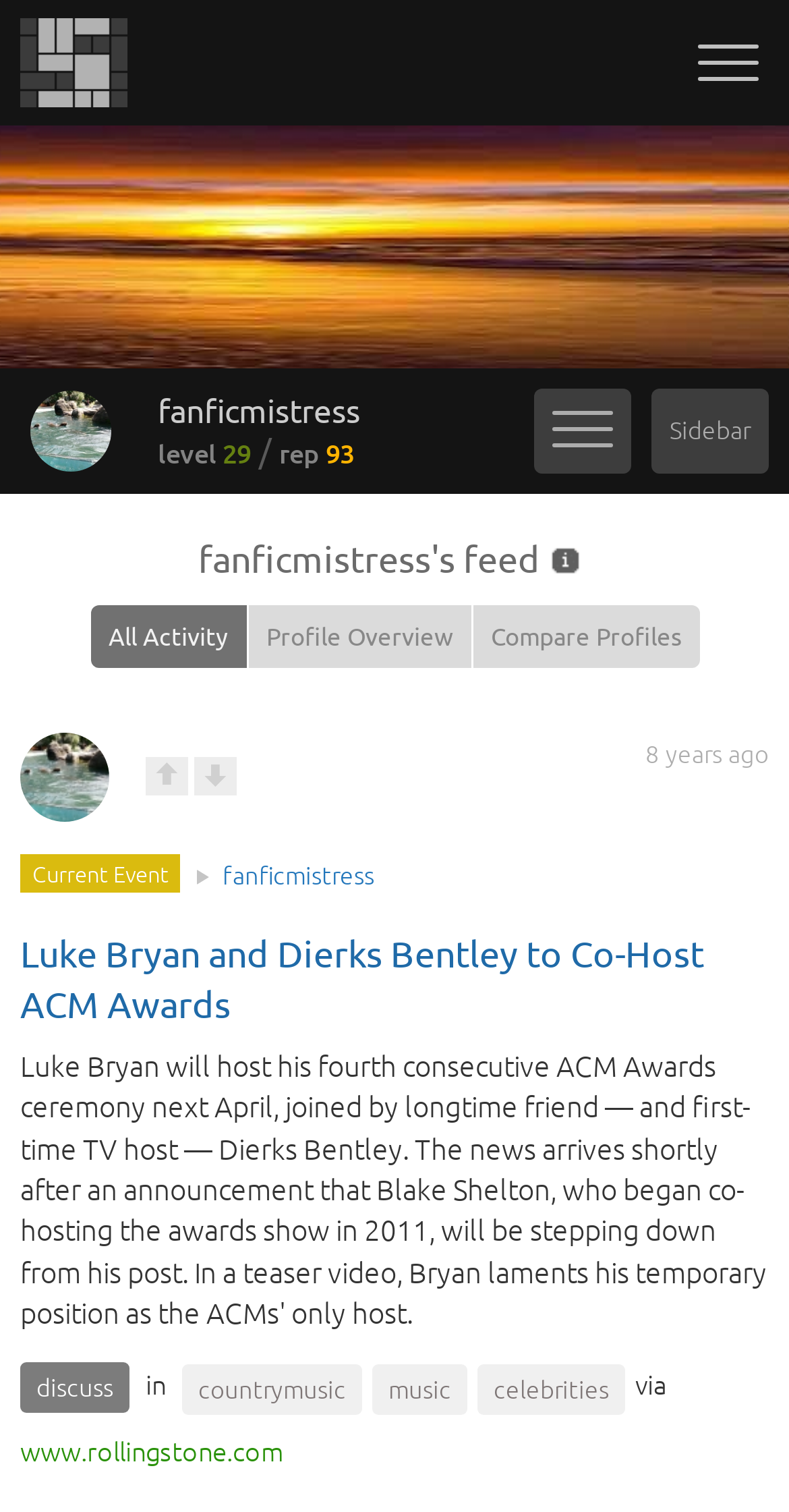Please predict the bounding box coordinates of the element's region where a click is necessary to complete the following instruction: "Discuss the current event". The coordinates should be represented by four float numbers between 0 and 1, i.e., [left, top, right, bottom].

[0.026, 0.901, 0.164, 0.935]